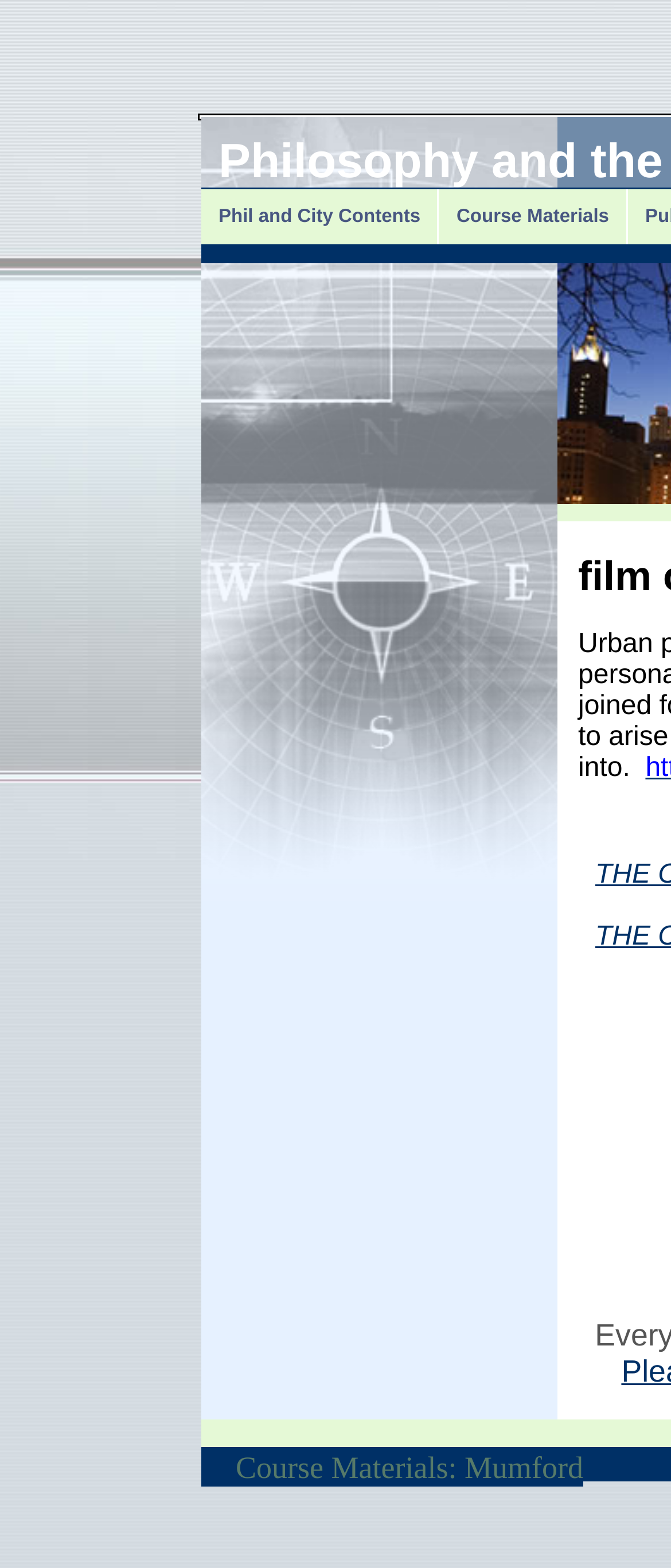Write an elaborate caption that captures the essence of the webpage.

The webpage is titled "Philosophy and the City". At the top, there is a small, non-descriptive text element. Below it, there are two prominent links, "Phil and City Contents" and "Course Materials", which are positioned side by side, with the first link taking up about half of the width and the second link taking up the remaining half. Both links have corresponding headings with the same text.

Further down, there is another small, non-descriptive text element. At the bottom of the page, there is a heading titled "Course Materials: Mumford", which is positioned near the left edge of the page. Additionally, there is a small, non-descriptive text element located near the bottom right corner of the page.